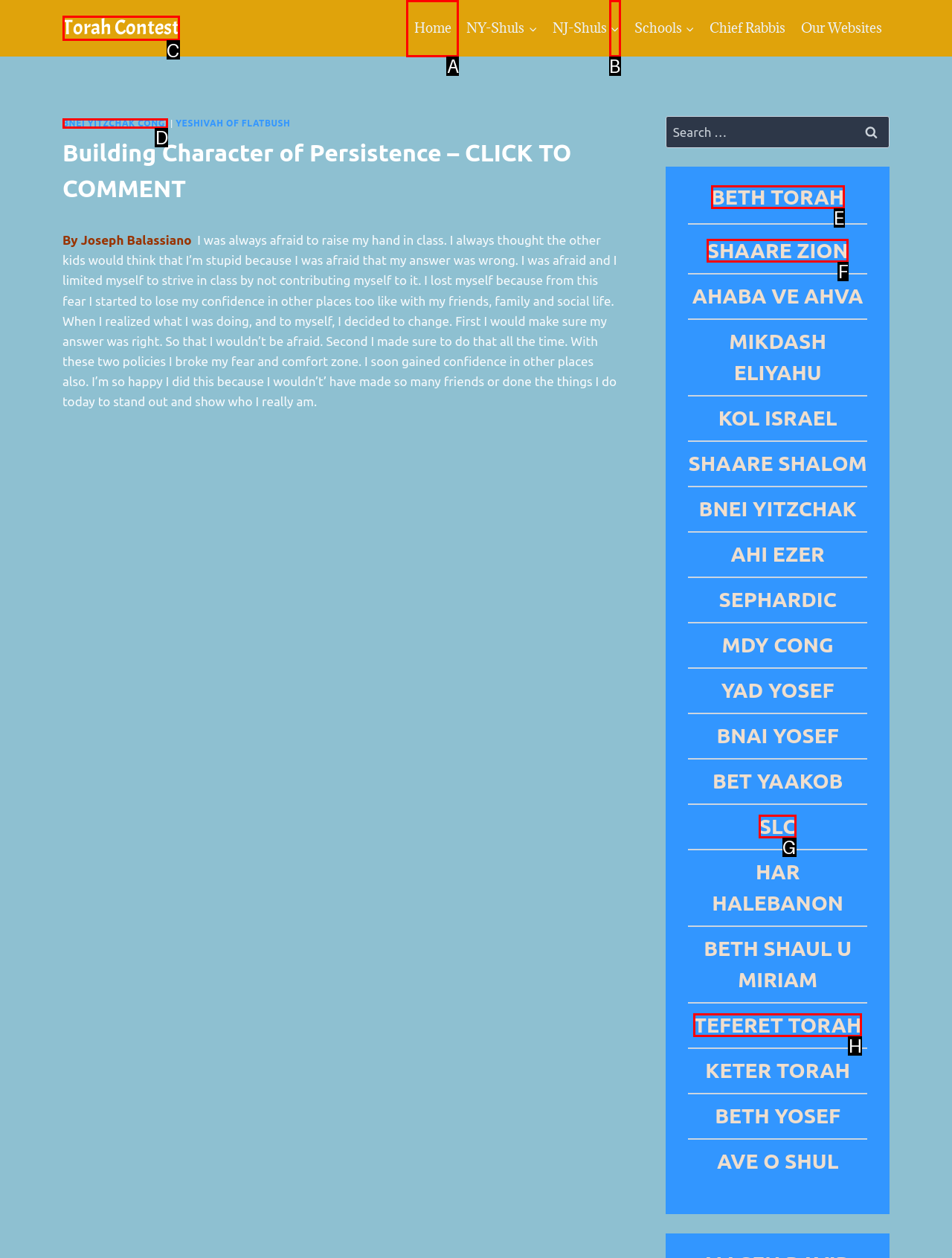Select the option I need to click to accomplish this task: Go to the Home page
Provide the letter of the selected choice from the given options.

A